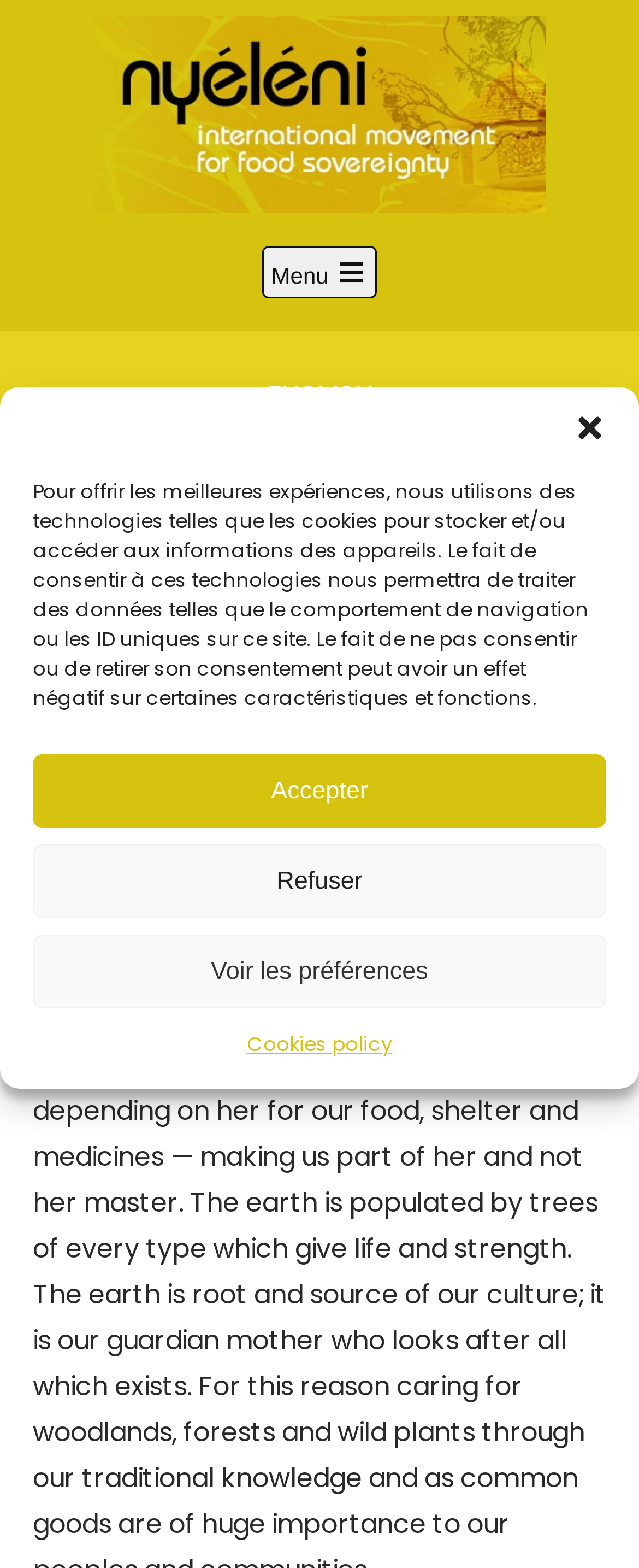What is the language of the webpage?
Answer with a single word or phrase, using the screenshot for reference.

English